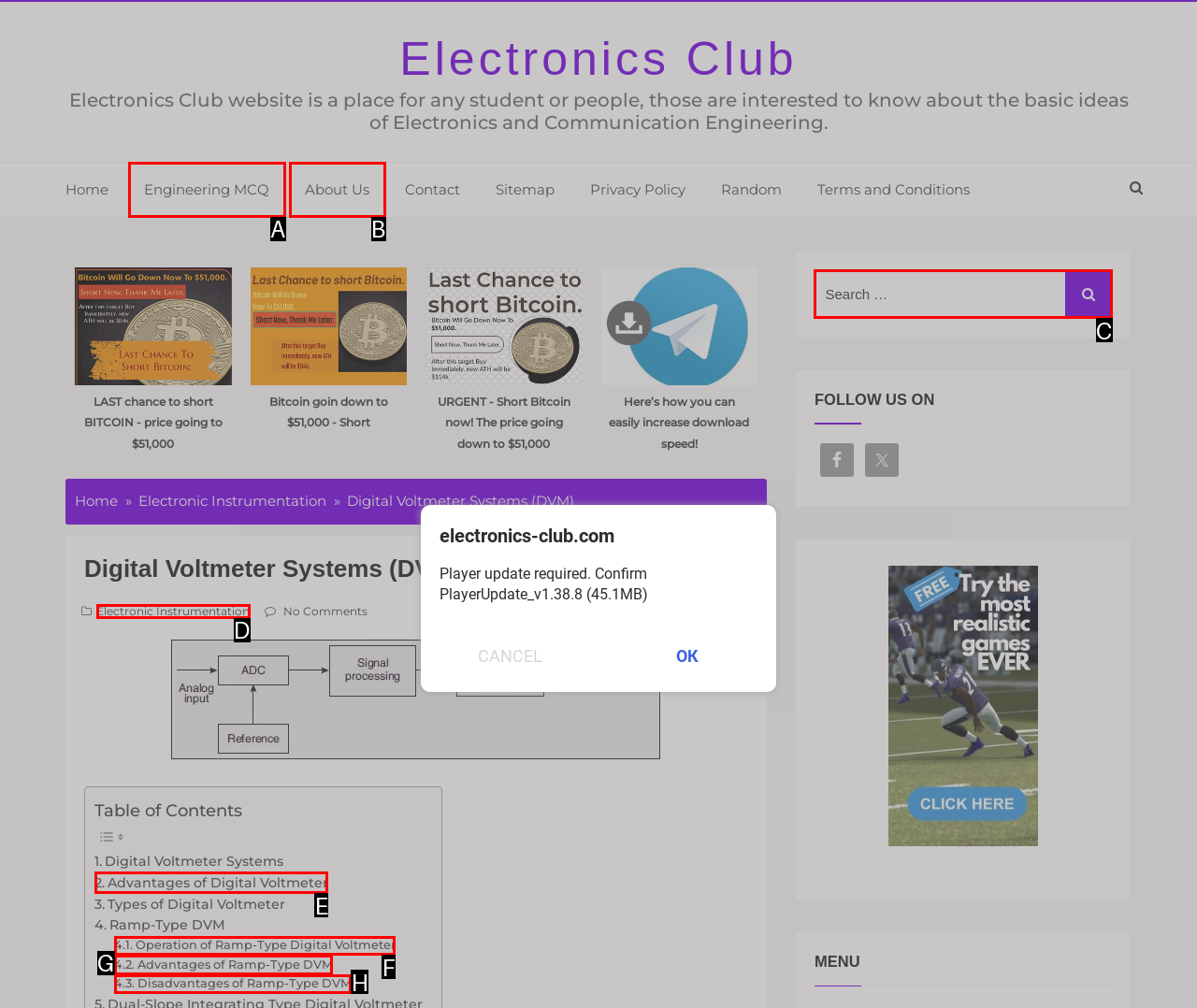Choose the HTML element that should be clicked to accomplish the task: Search for something. Answer with the letter of the chosen option.

C